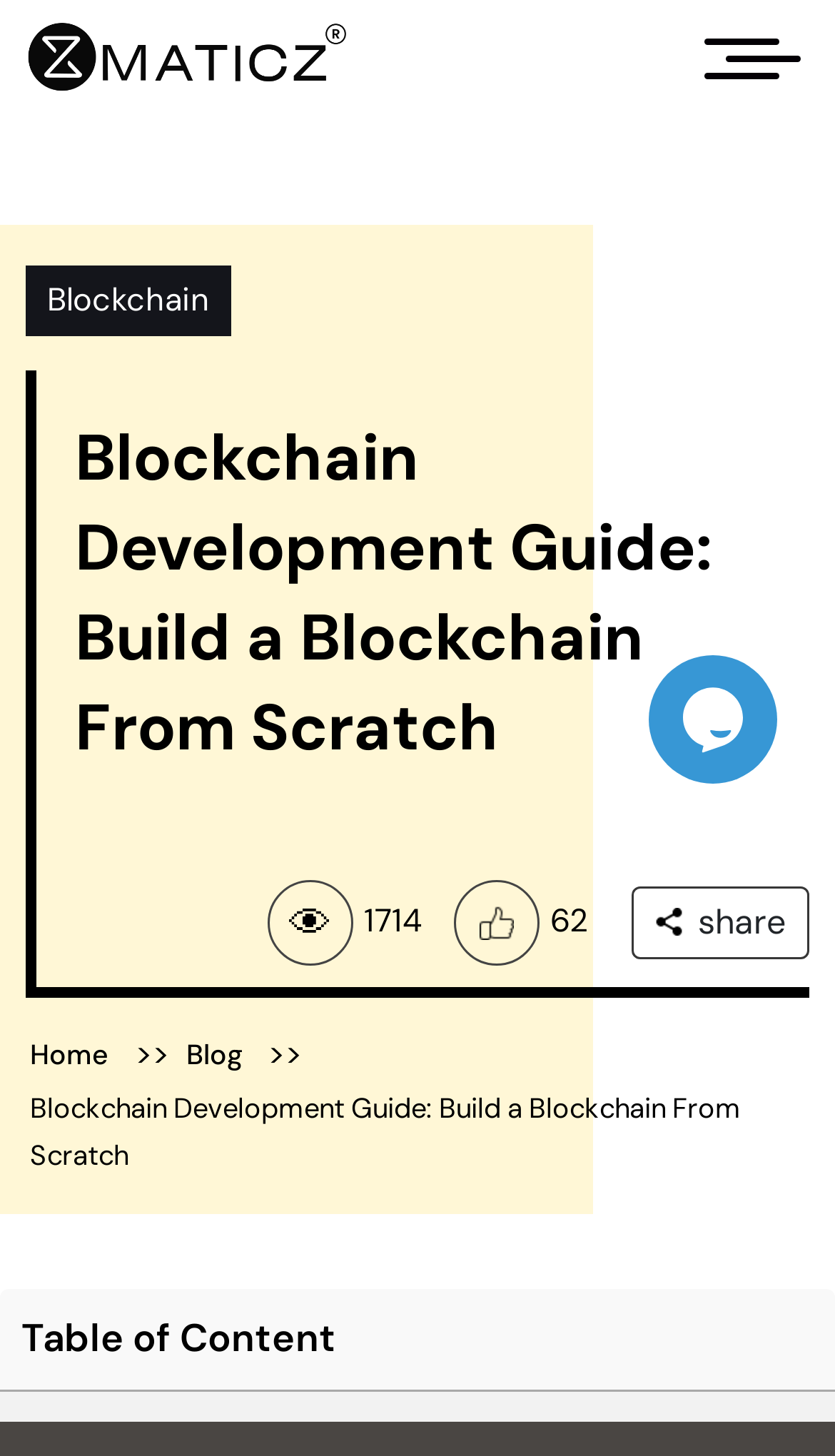What is above the 'Blockchain' text?
Respond to the question with a well-detailed and thorough answer.

I determined the vertical position of the elements by comparing their y1, y2 coordinates. The 'Logo' image has a smaller y1, y2 value than the 'Blockchain' text, indicating that it is above the text.